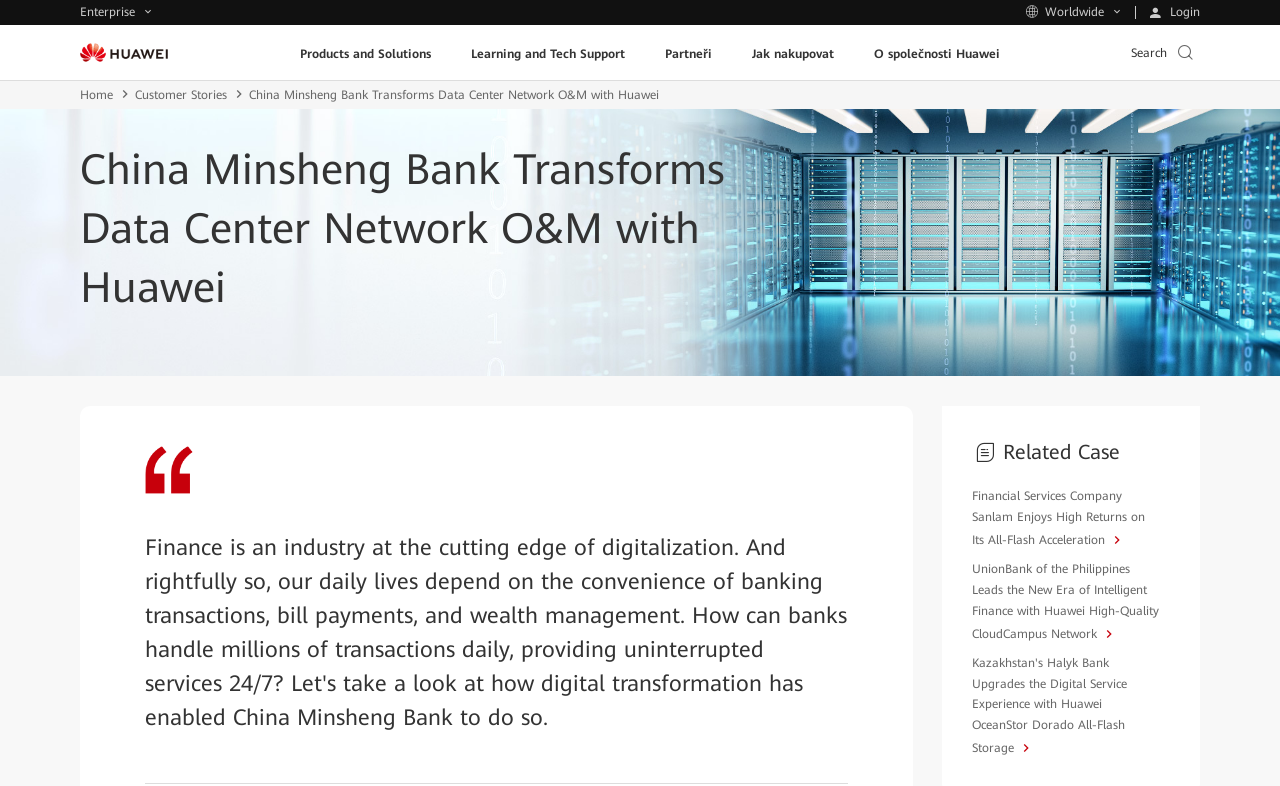Determine the bounding box for the UI element described here: "parent_node: Products and Solutions title="Huawei"".

[0.062, 0.054, 0.131, 0.079]